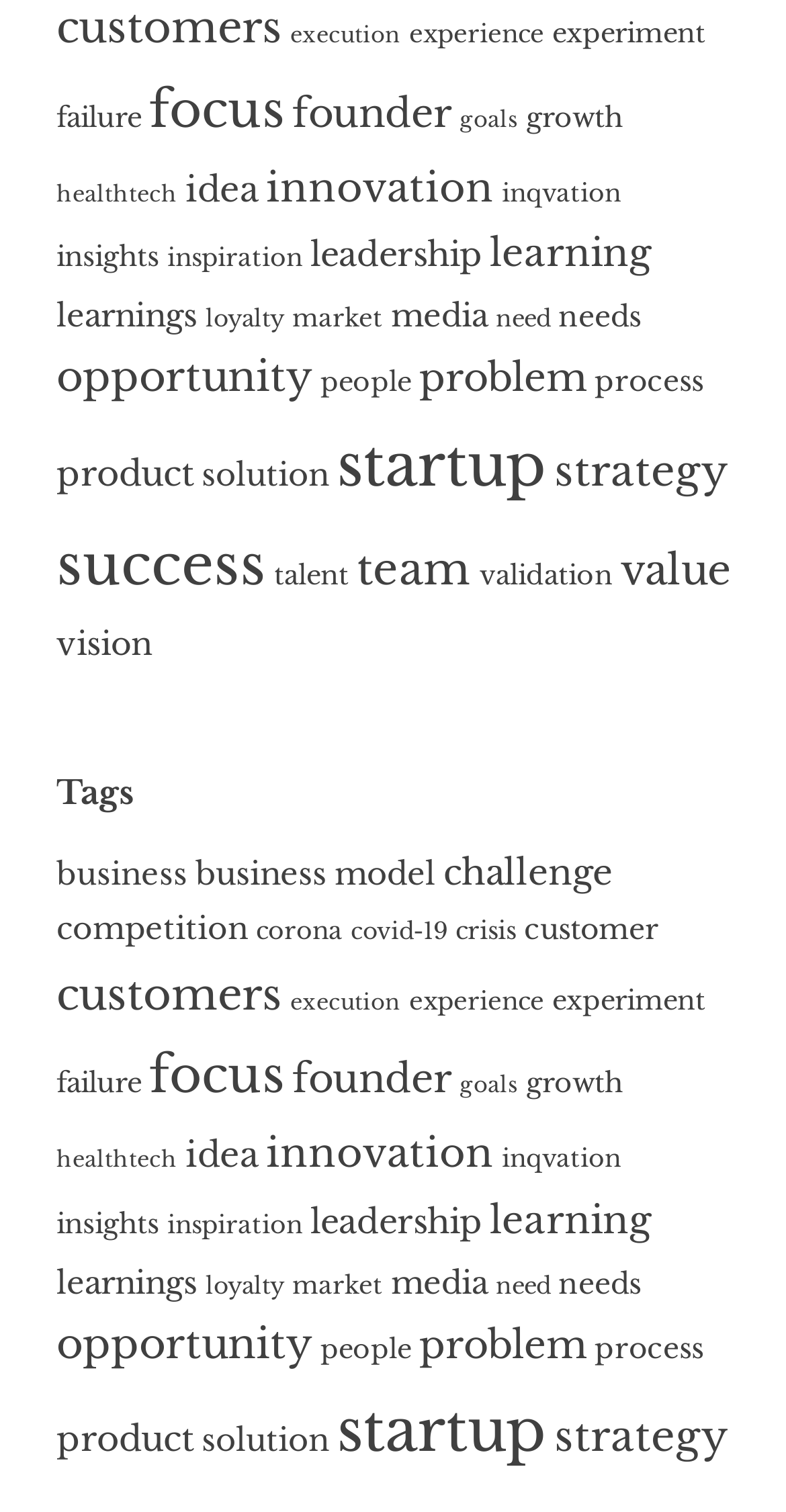Determine the bounding box coordinates for the element that should be clicked to follow this instruction: "learn about 'leadership'". The coordinates should be given as four float numbers between 0 and 1, in the format [left, top, right, bottom].

[0.395, 0.155, 0.613, 0.182]